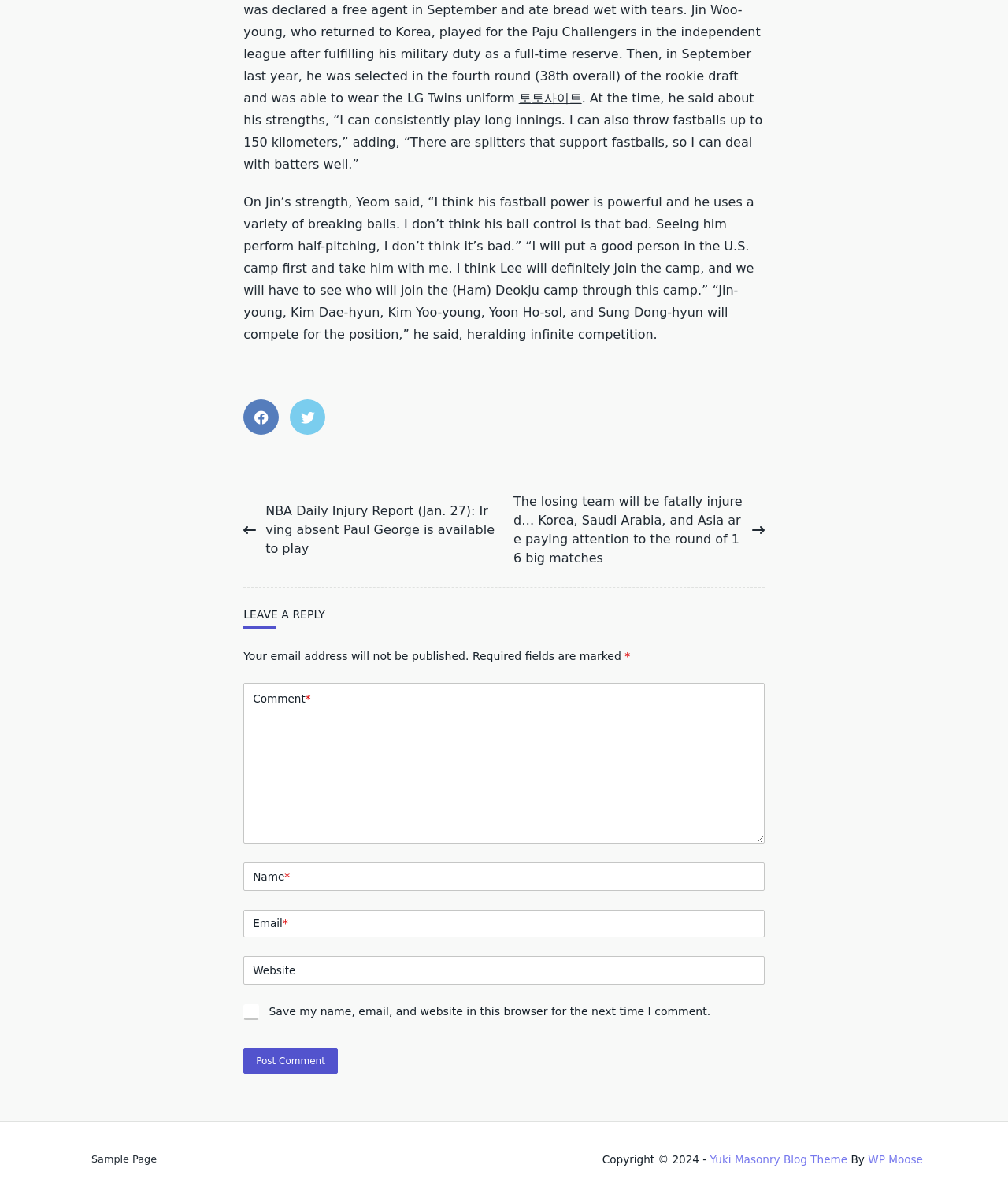Locate the bounding box coordinates of the region to be clicked to comply with the following instruction: "Click on the 'Sample Page' link". The coordinates must be four float numbers between 0 and 1, in the form [left, top, right, bottom].

[0.084, 0.964, 0.162, 0.971]